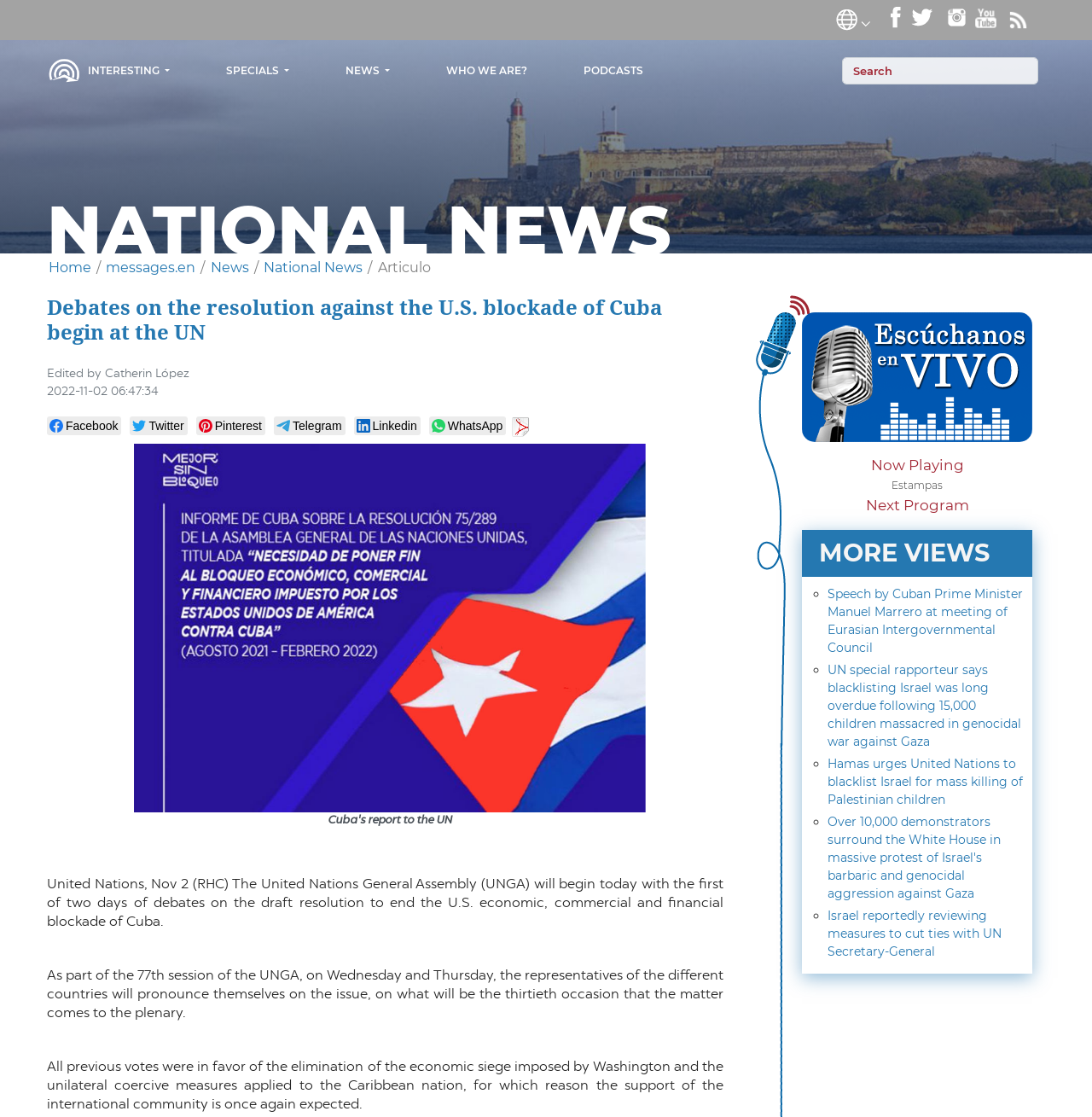What is the logo of the website?
Please provide an in-depth and detailed response to the question.

The logo of the website is located at the top left corner of the webpage, and it is an image with the text 'RHC' inside it.